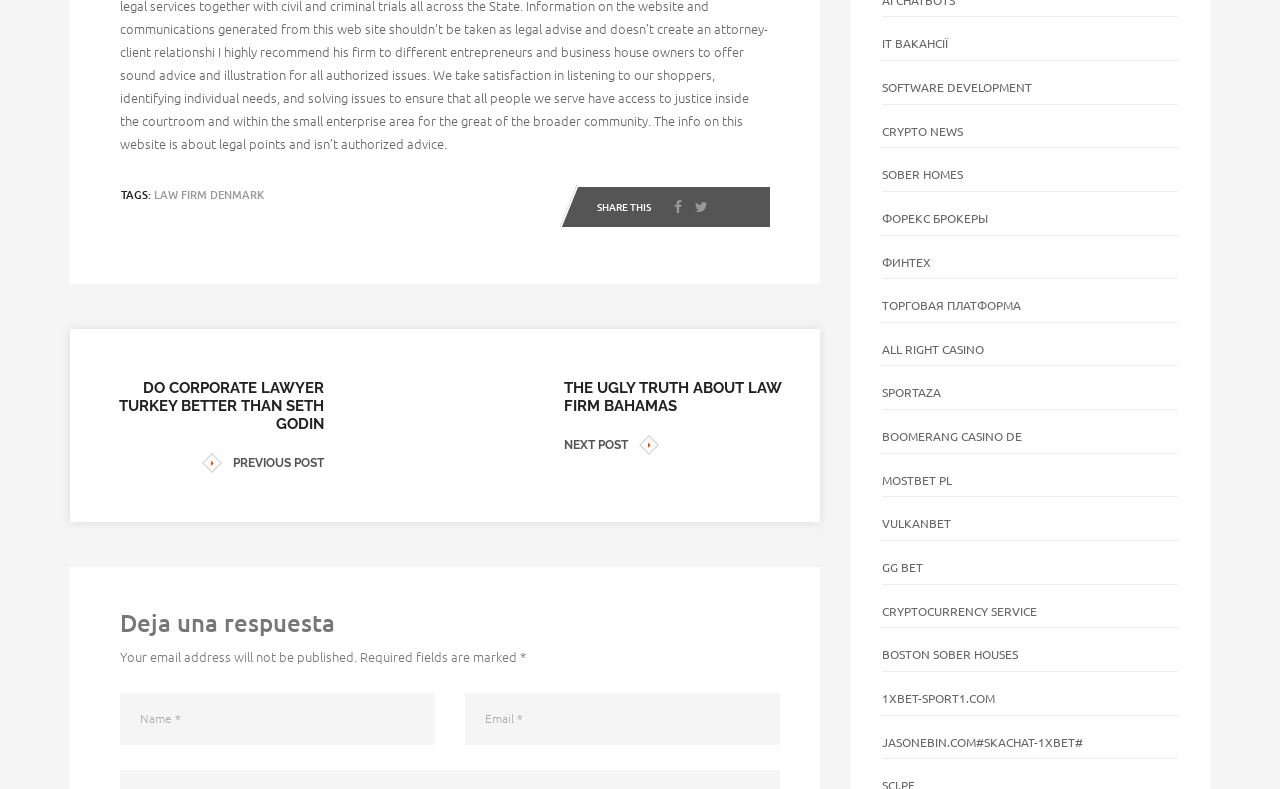Pinpoint the bounding box coordinates of the clickable element to carry out the following instruction: "Click on the 'LAW FIRM DENMARK' link."

[0.12, 0.236, 0.206, 0.258]